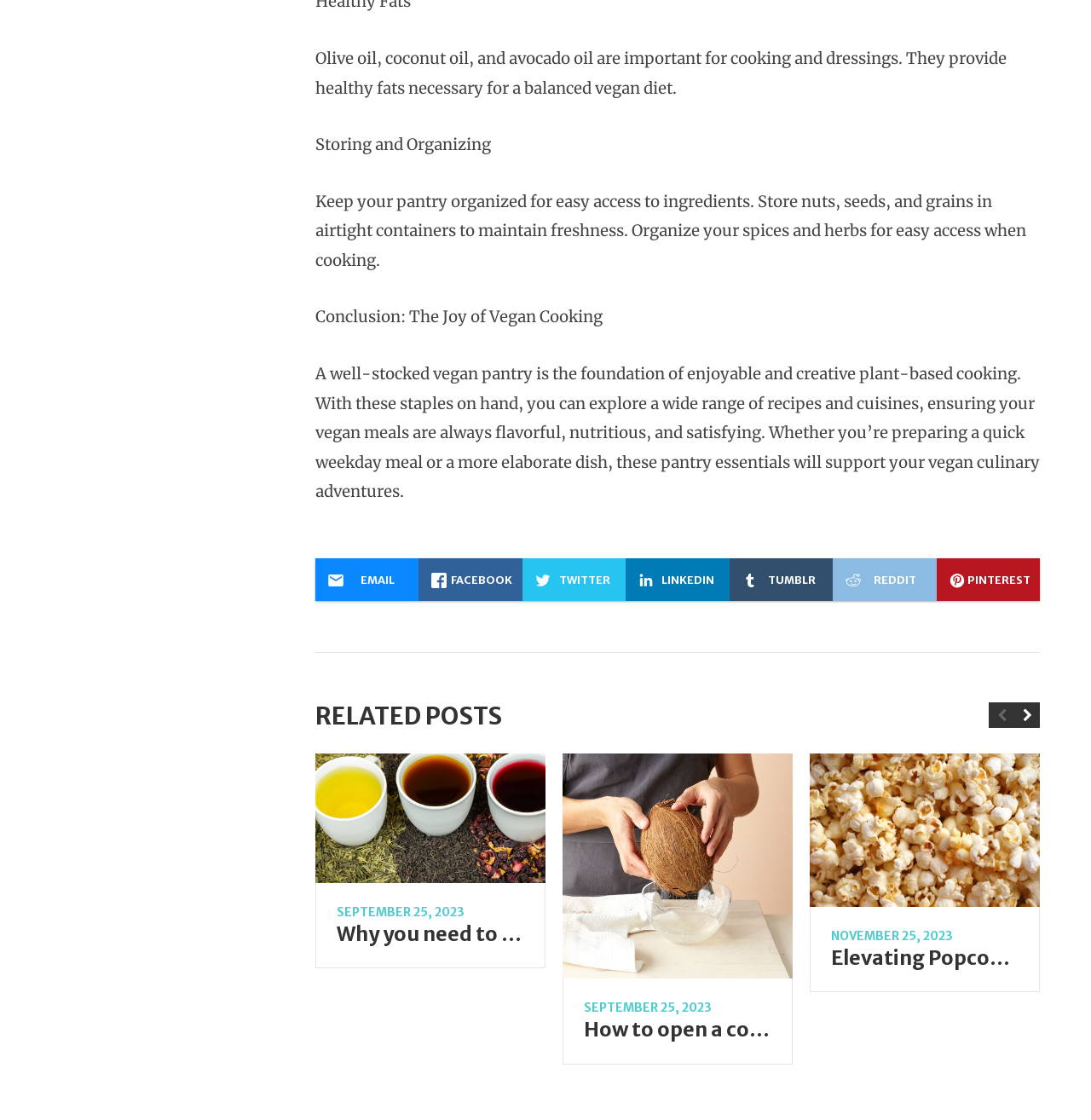What is the title of the first related post?
Using the image as a reference, answer with just one word or a short phrase.

Why you need to drink hot tea in hot weather